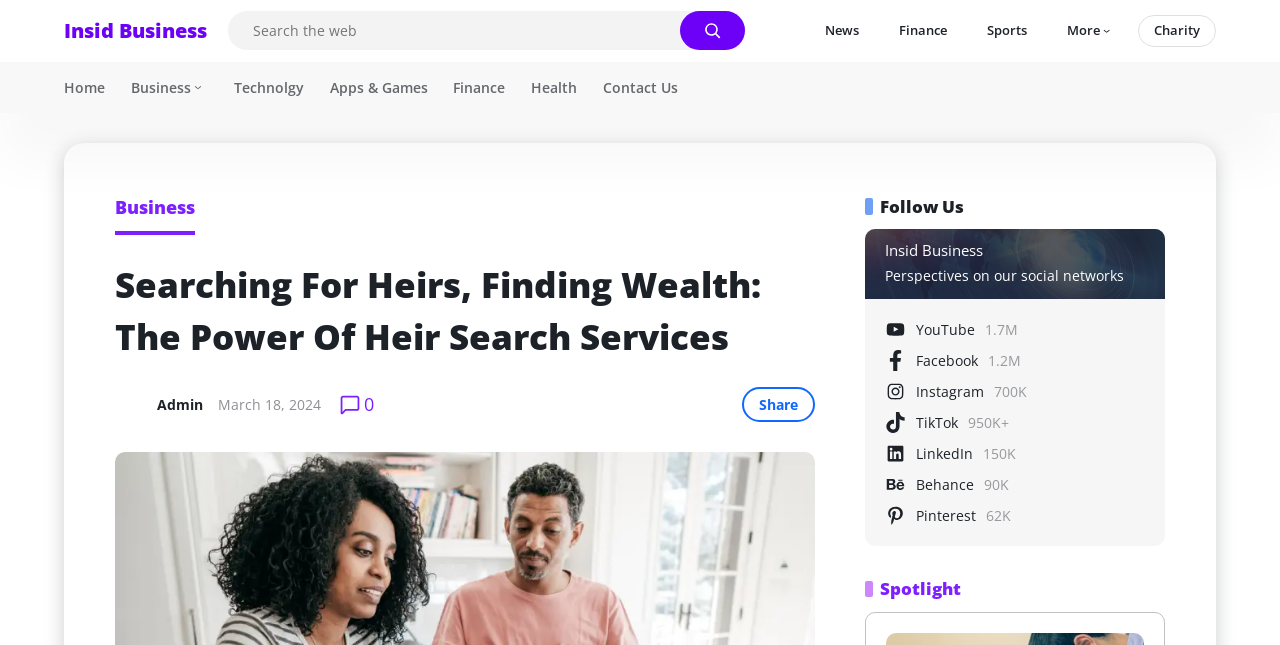How many social media platforms are listed?
Please provide a single word or phrase answer based on the image.

6